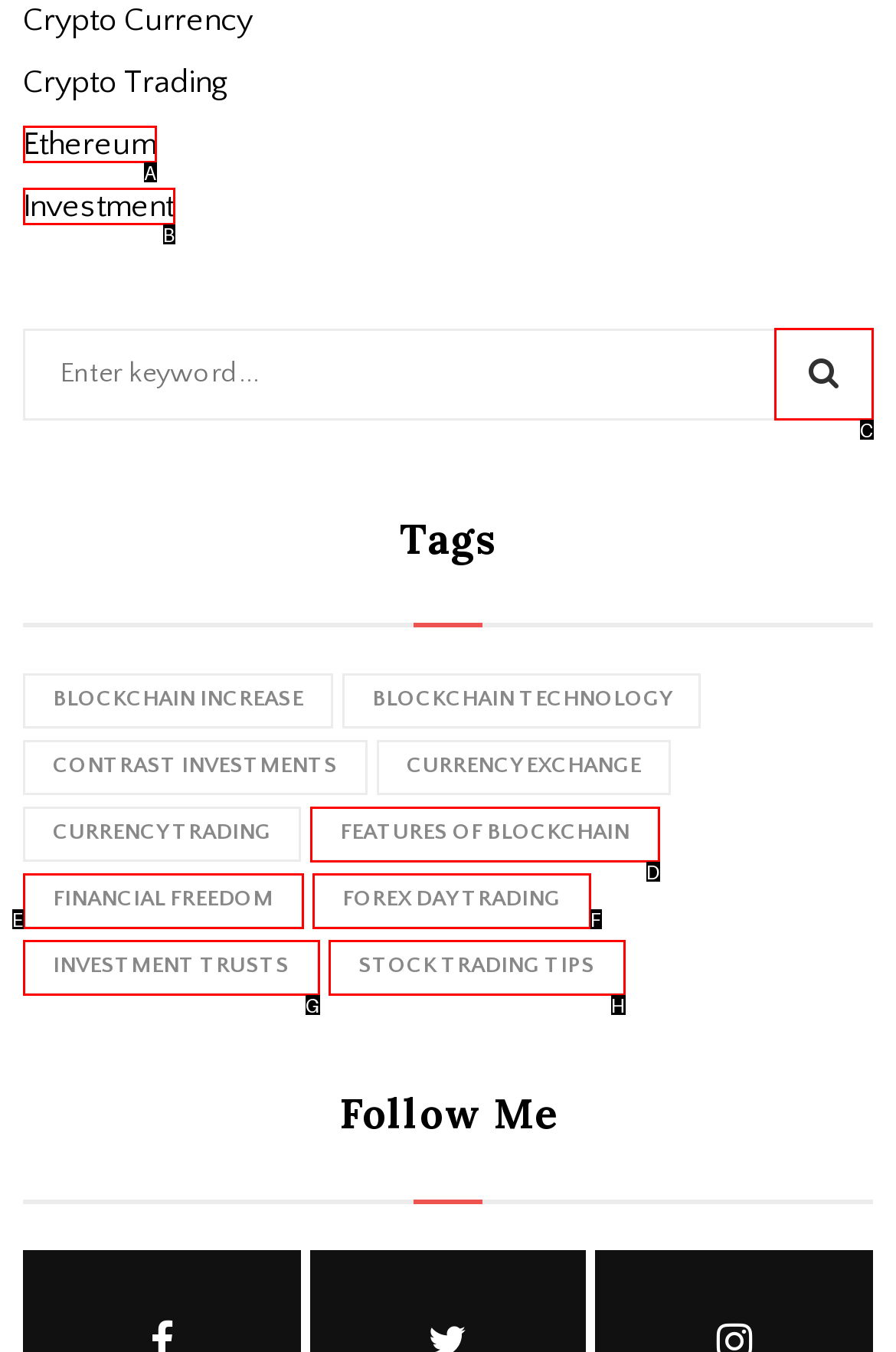Match the HTML element to the description: Ethereum. Answer with the letter of the correct option from the provided choices.

A